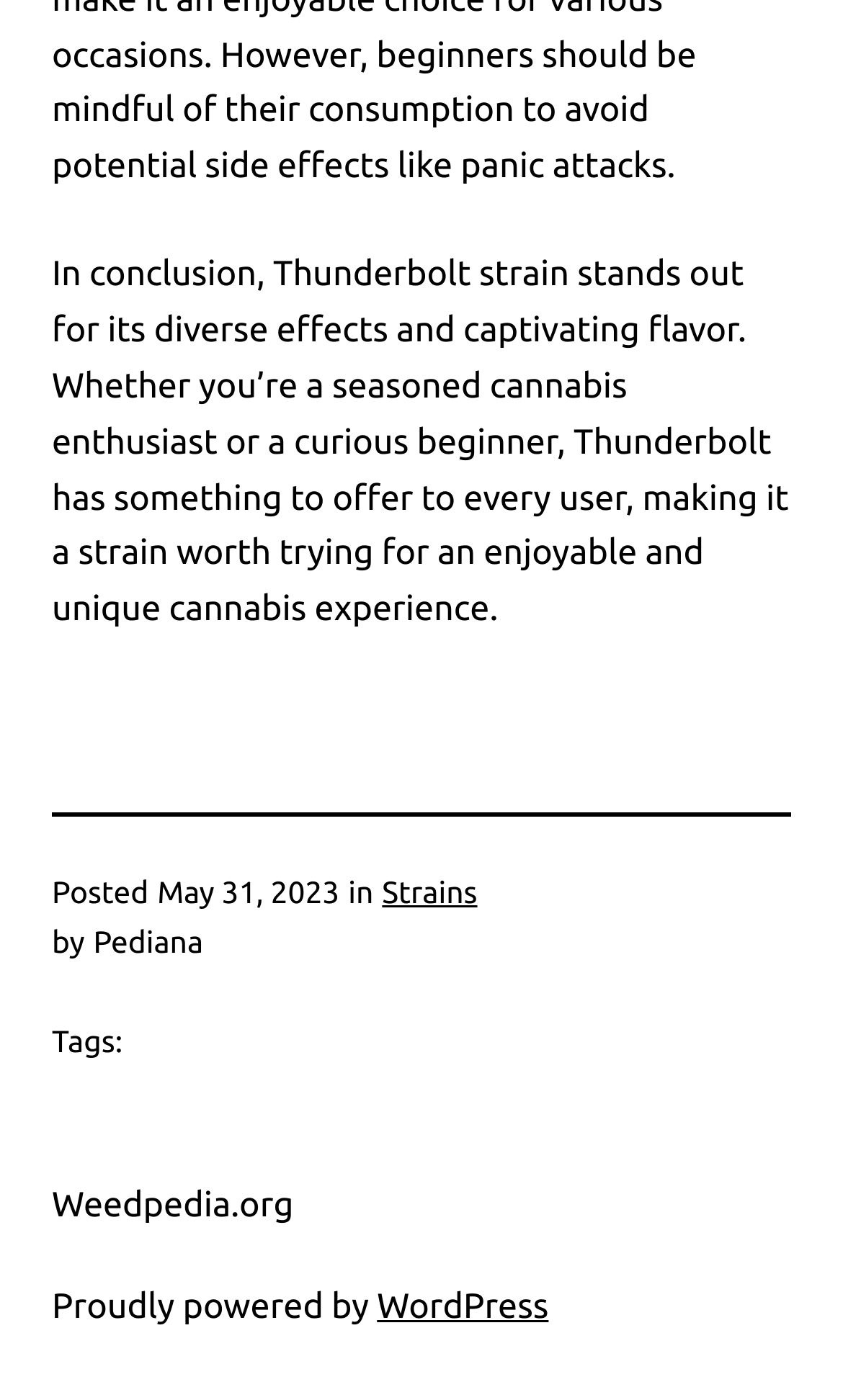Use a single word or phrase to answer the question:
What platform is the website powered by?

WordPress